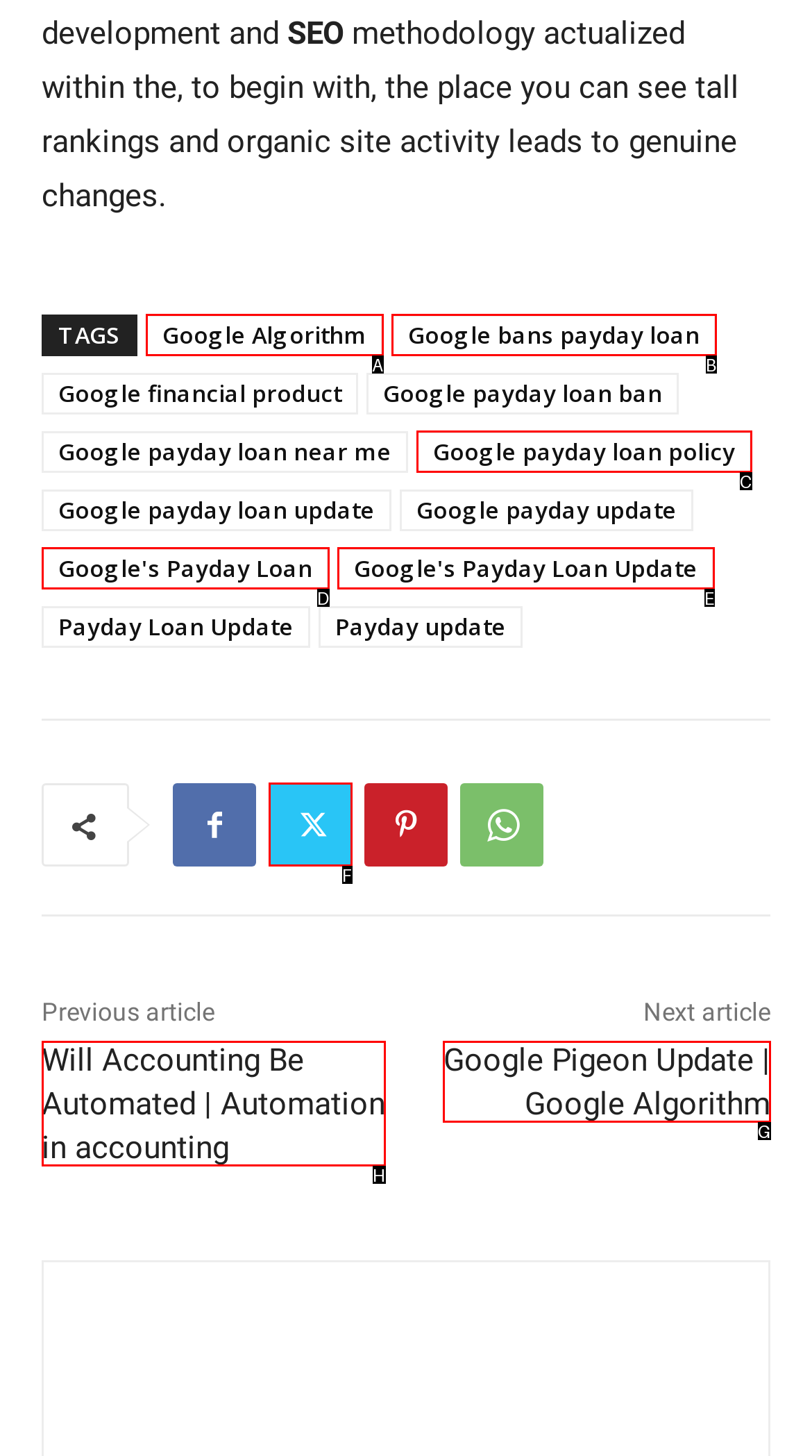Figure out which option to click to perform the following task: Explore the 'Google Pigeon Update | Google Algorithm' topic
Provide the letter of the correct option in your response.

G